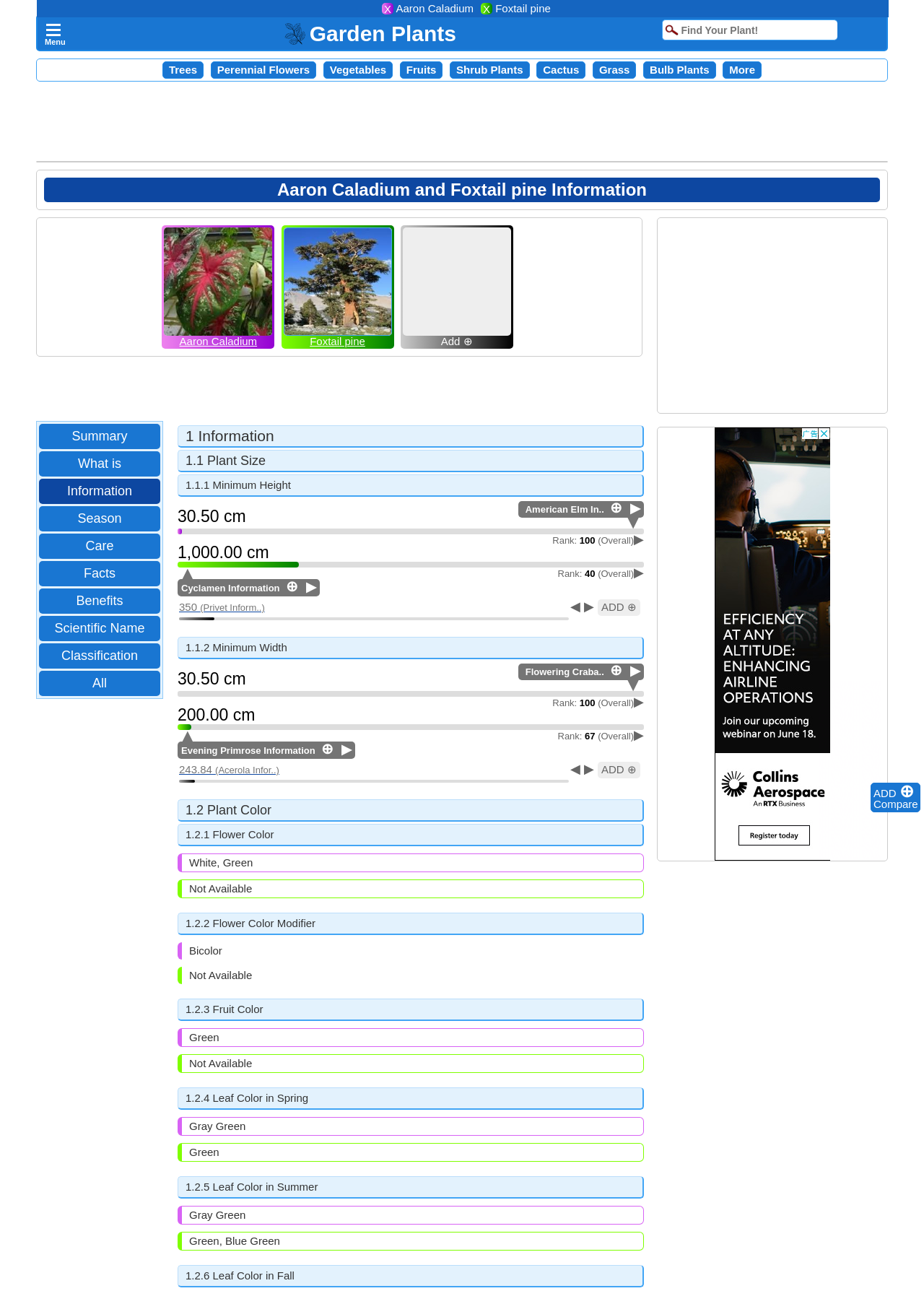Find the bounding box of the element with the following description: "Feb 2023". The coordinates must be four float numbers between 0 and 1, formatted as [left, top, right, bottom].

None